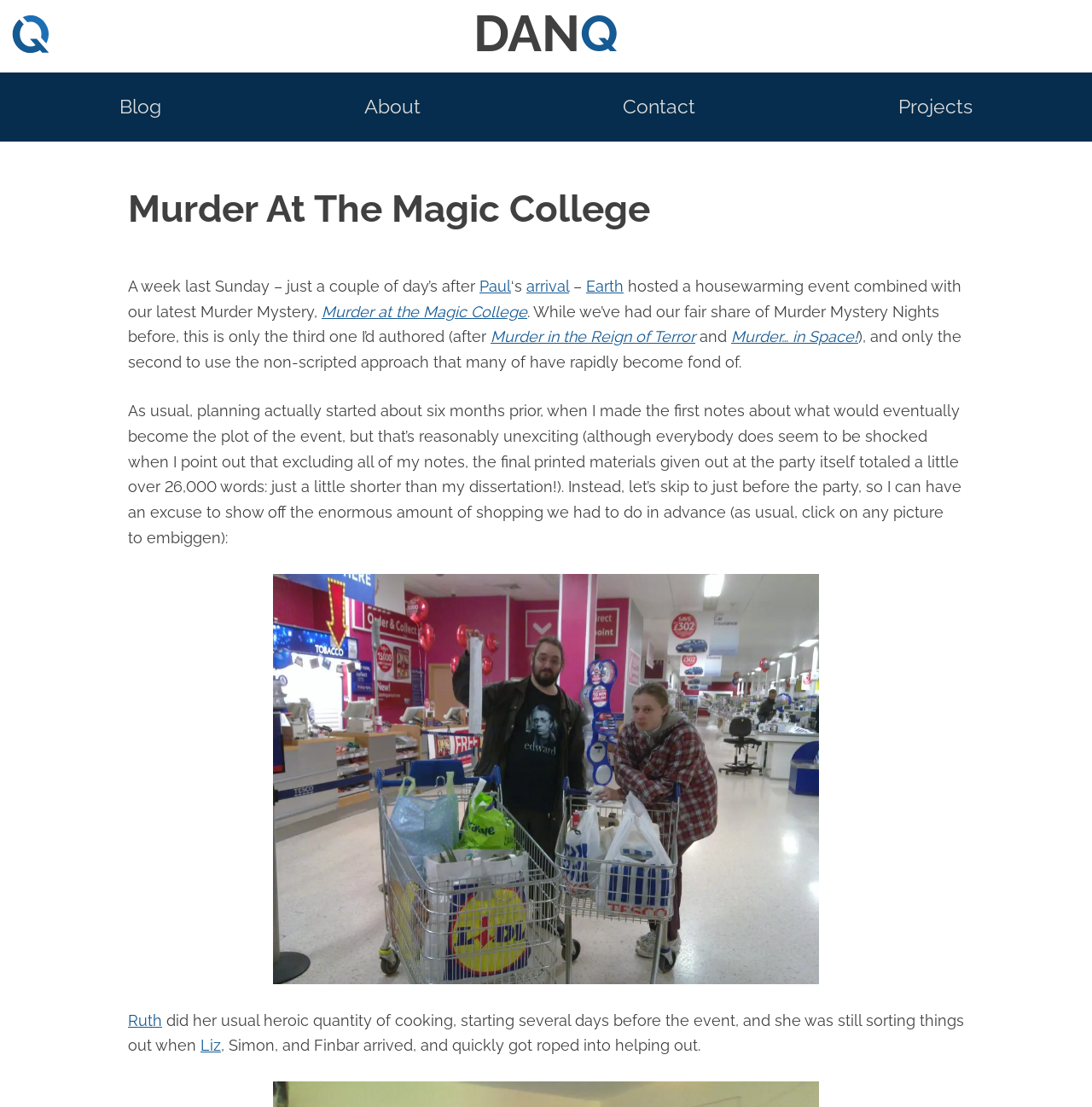Respond with a single word or phrase:
Who helped with cooking for the event?

Ruth